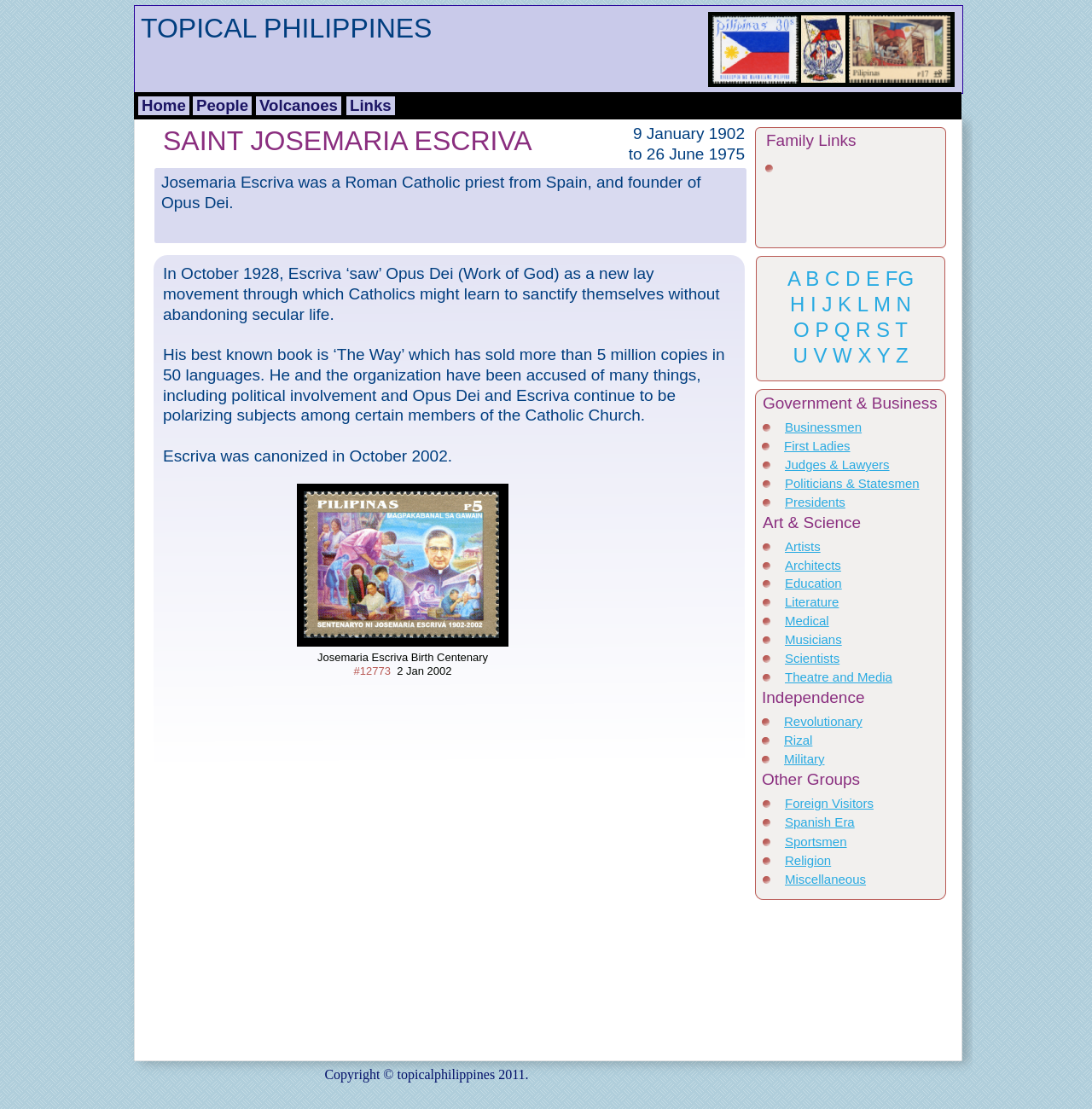Kindly determine the bounding box coordinates for the area that needs to be clicked to execute this instruction: "Learn about 'Josemaria Escriva'".

[0.148, 0.156, 0.642, 0.191]